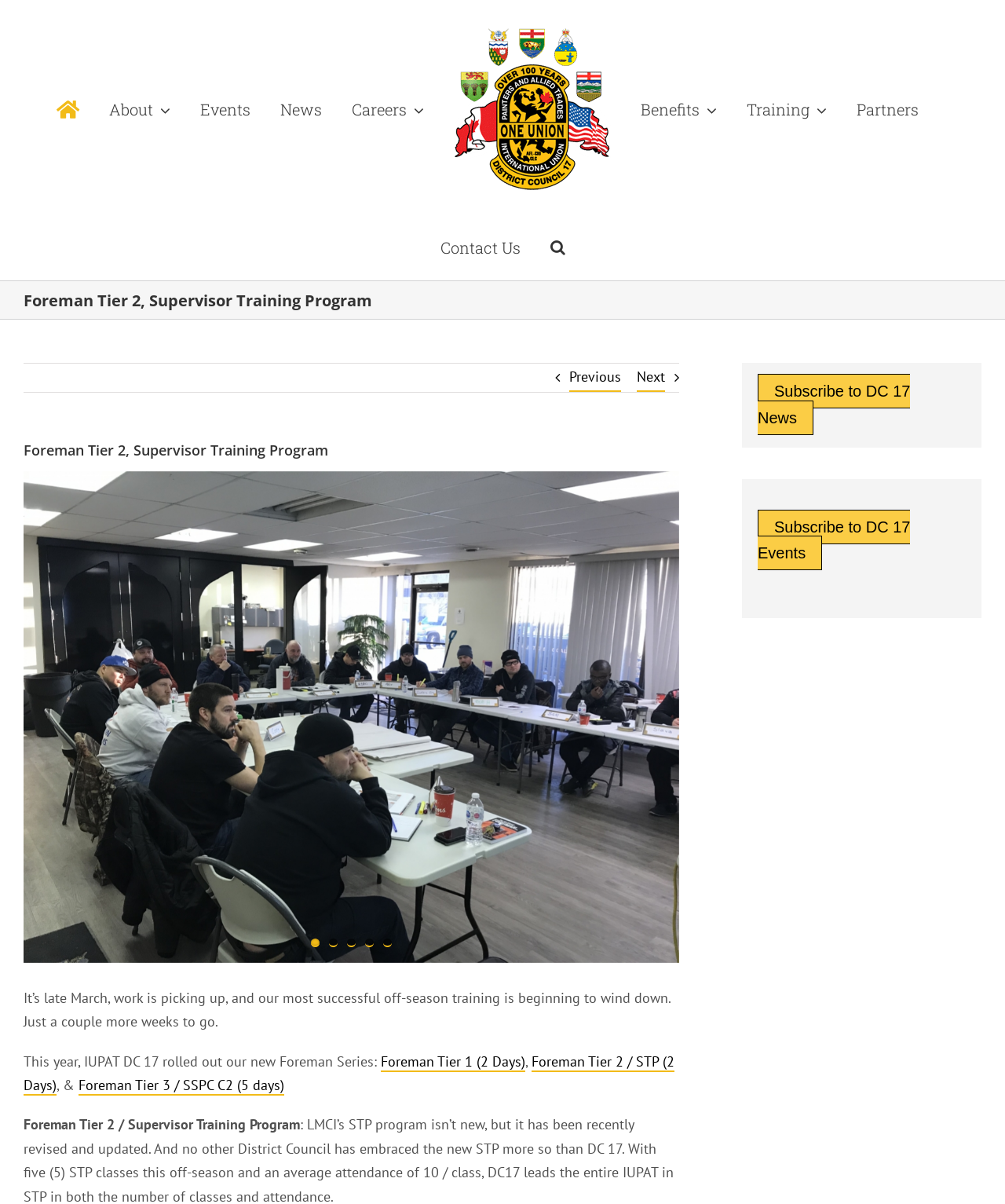What is the name of the training program?
Utilize the image to construct a detailed and well-explained answer.

I determined the answer by looking at the page title bar, which contains a heading element with the text 'Foreman Tier 2, Supervisor Training Program'.